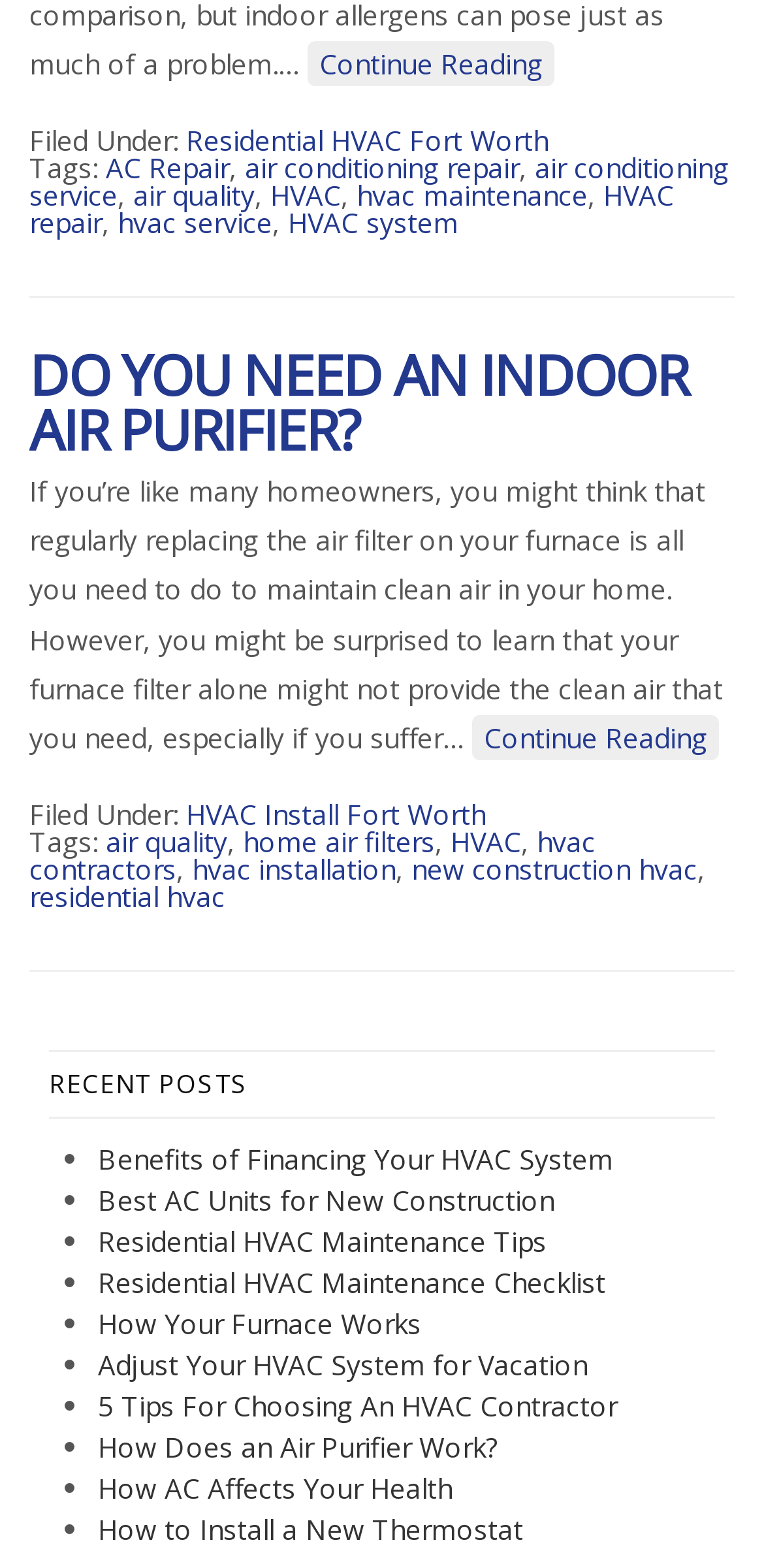Please determine the bounding box coordinates of the element to click on in order to accomplish the following task: "Read about 'Residential HVAC Fort Worth'". Ensure the coordinates are four float numbers ranging from 0 to 1, i.e., [left, top, right, bottom].

[0.244, 0.078, 0.718, 0.101]